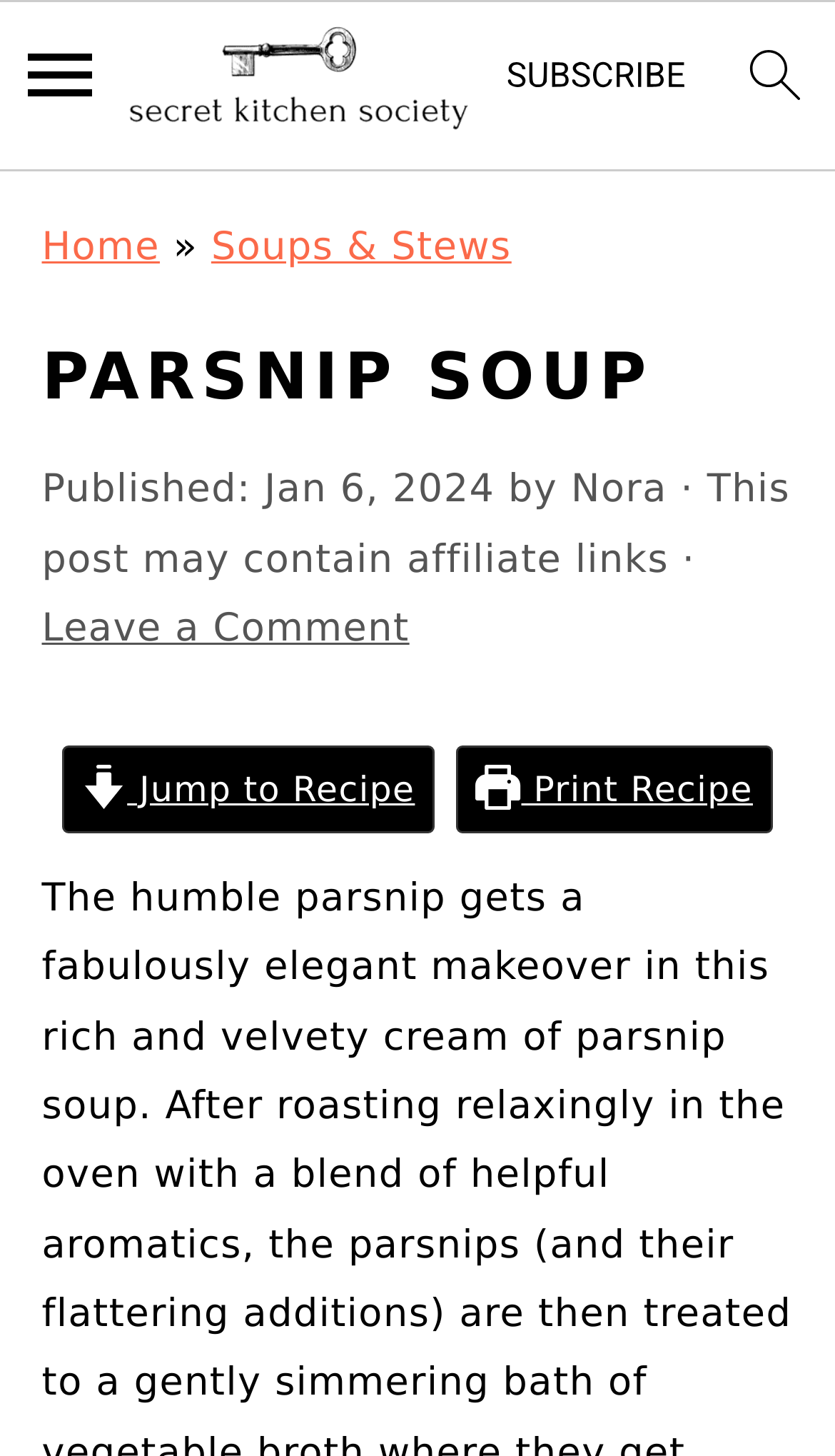Locate the bounding box coordinates of the area you need to click to fulfill this instruction: 'jump to recipe'. The coordinates must be in the form of four float numbers ranging from 0 to 1: [left, top, right, bottom].

[0.075, 0.511, 0.52, 0.572]